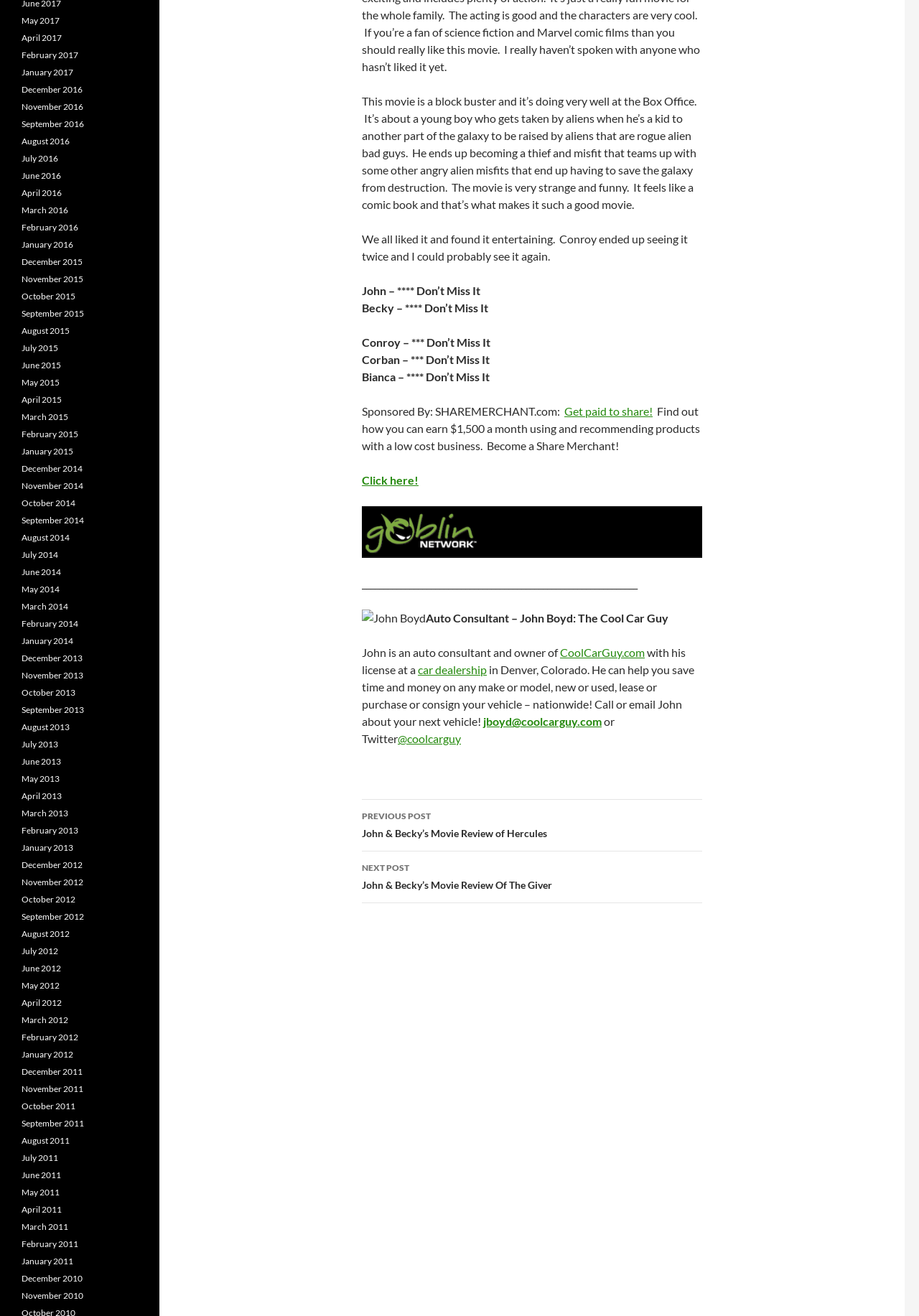Locate and provide the bounding box coordinates for the HTML element that matches this description: "Google+".

None